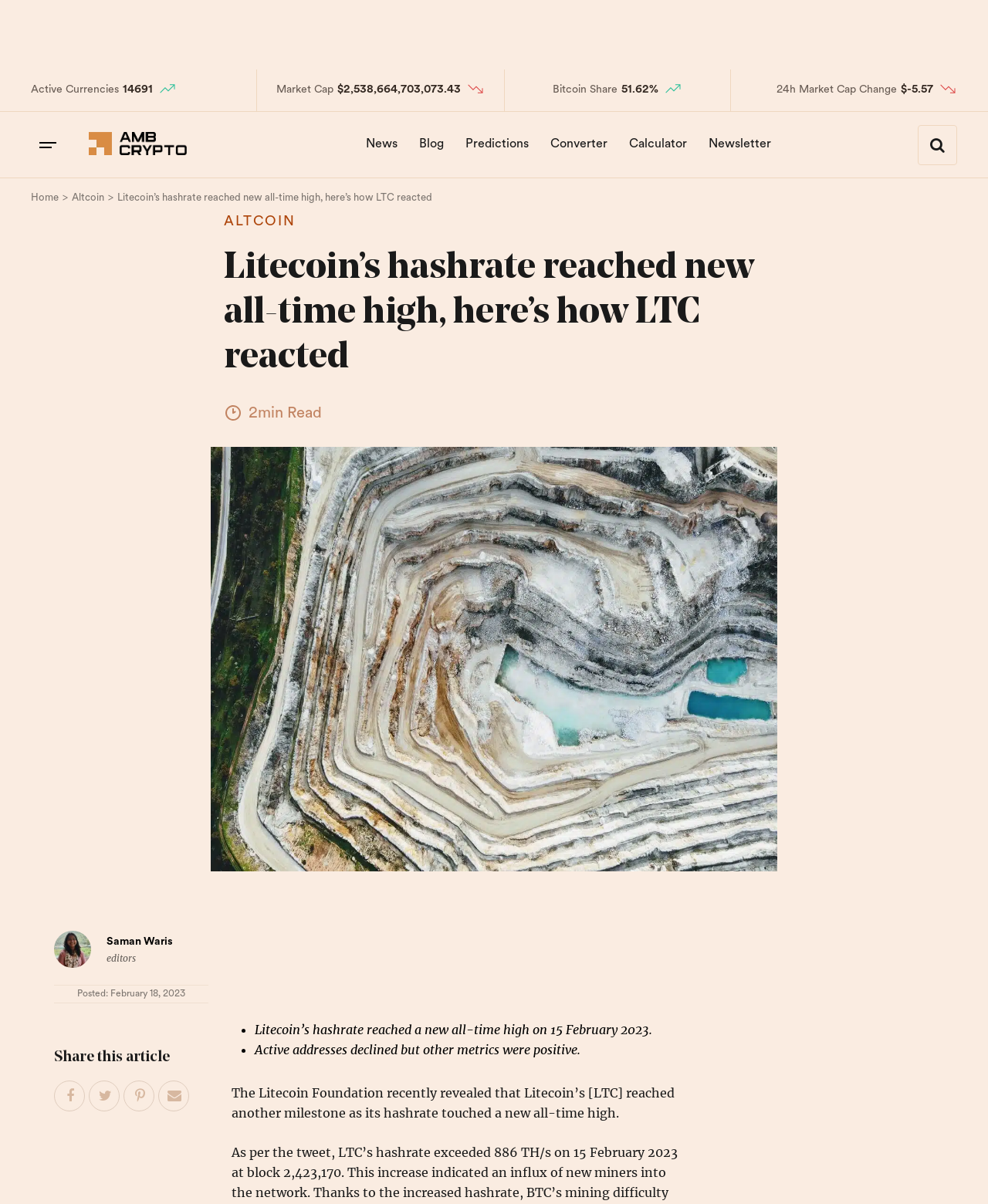Reply to the question with a single word or phrase:
What is the date when the article was posted?

February 18, 2023